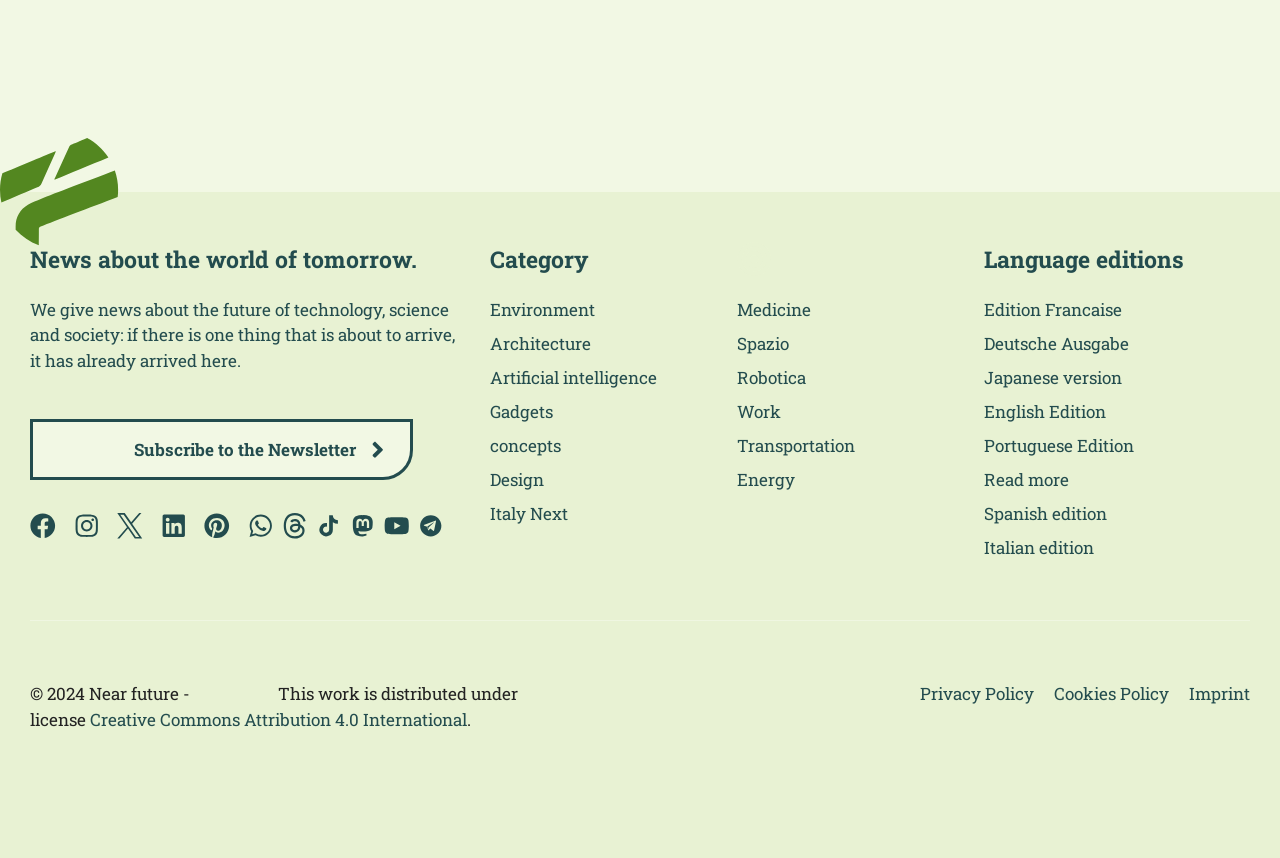Identify the bounding box coordinates of the part that should be clicked to carry out this instruction: "Read news about Environment".

[0.383, 0.346, 0.465, 0.376]